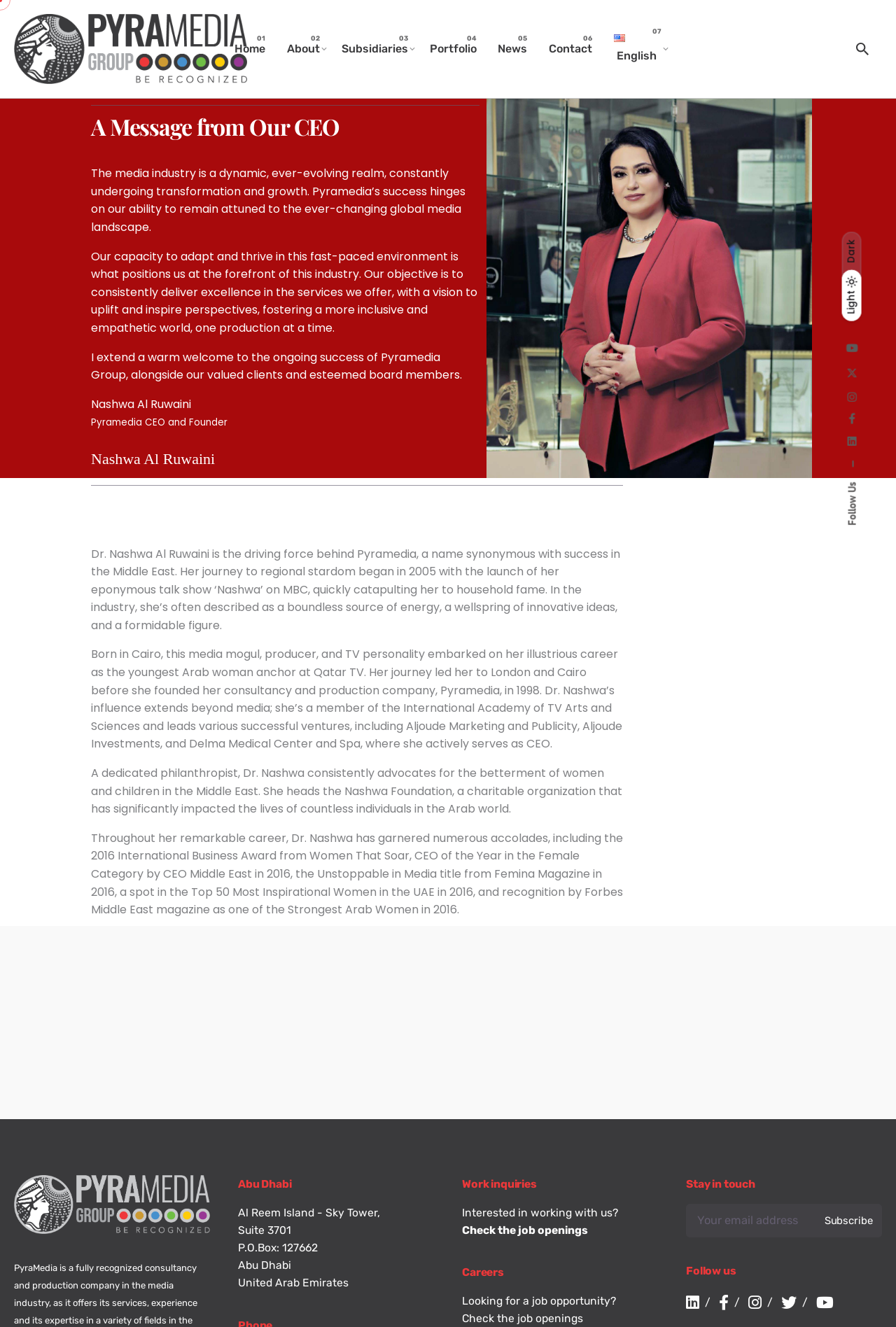From the given element description: "Subsidiaries", find the bounding box for the UI element. Provide the coordinates as four float numbers between 0 and 1, in the order [left, top, right, bottom].

[0.369, 0.025, 0.467, 0.049]